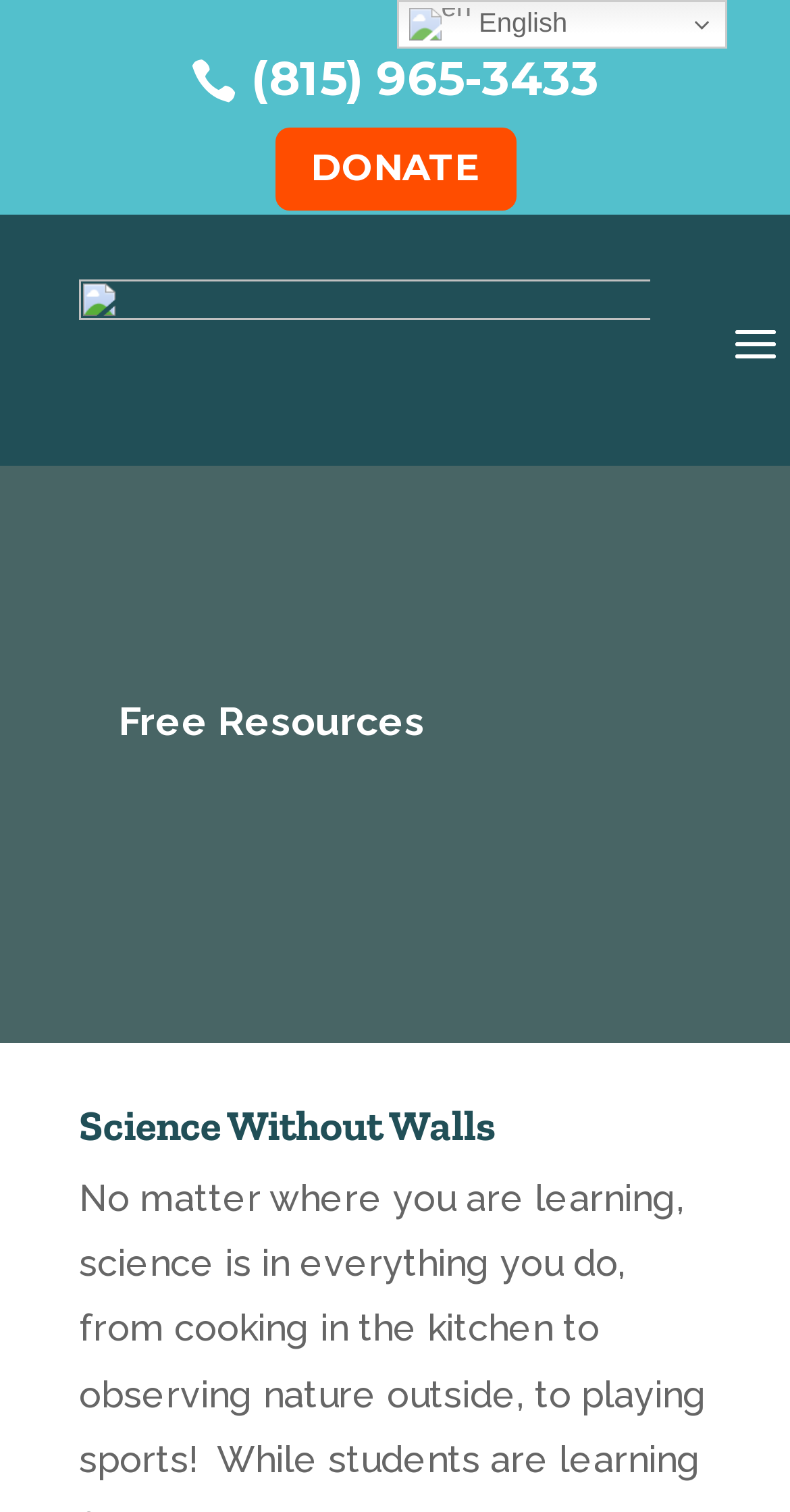Look at the image and write a detailed answer to the question: 
What is the language of the website?

I found the language of the website by looking at the link element with the text 'en English' which indicates that the website is in English.